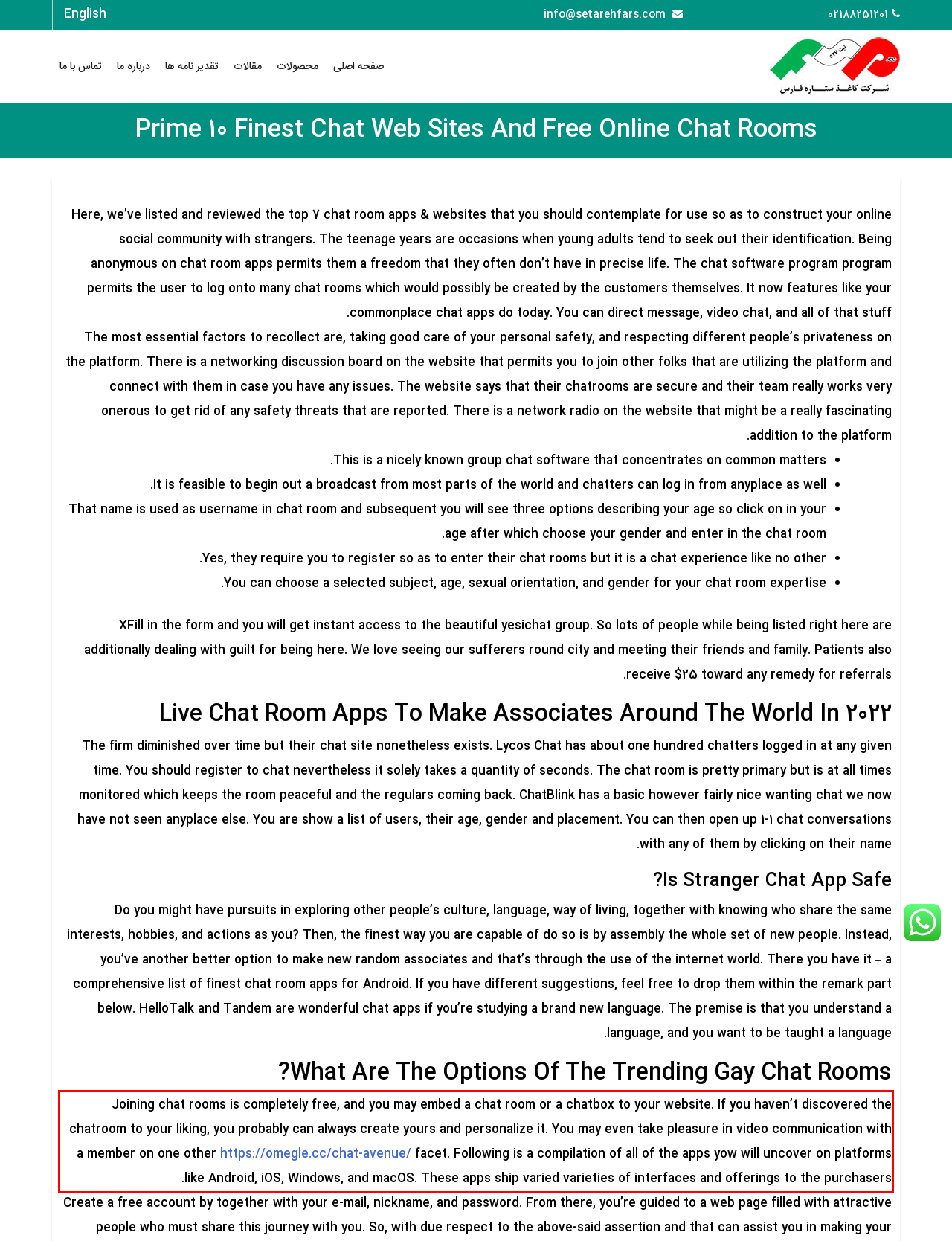You are given a screenshot showing a webpage with a red bounding box. Perform OCR to capture the text within the red bounding box.

Joining chat rooms is completely free, and you may embed a chat room or a chatbox to your website. If you haven’t discovered the chatroom to your liking, you probably can always create yours and personalize it. You may even take pleasure in video communication with a member on one other https://omegle.cc/chat-avenue/ facet. Following is a compilation of all of the apps yow will uncover on platforms like Android, iOS, Windows, and macOS. These apps ship varied varieties of interfaces and offerings to the purchasers.